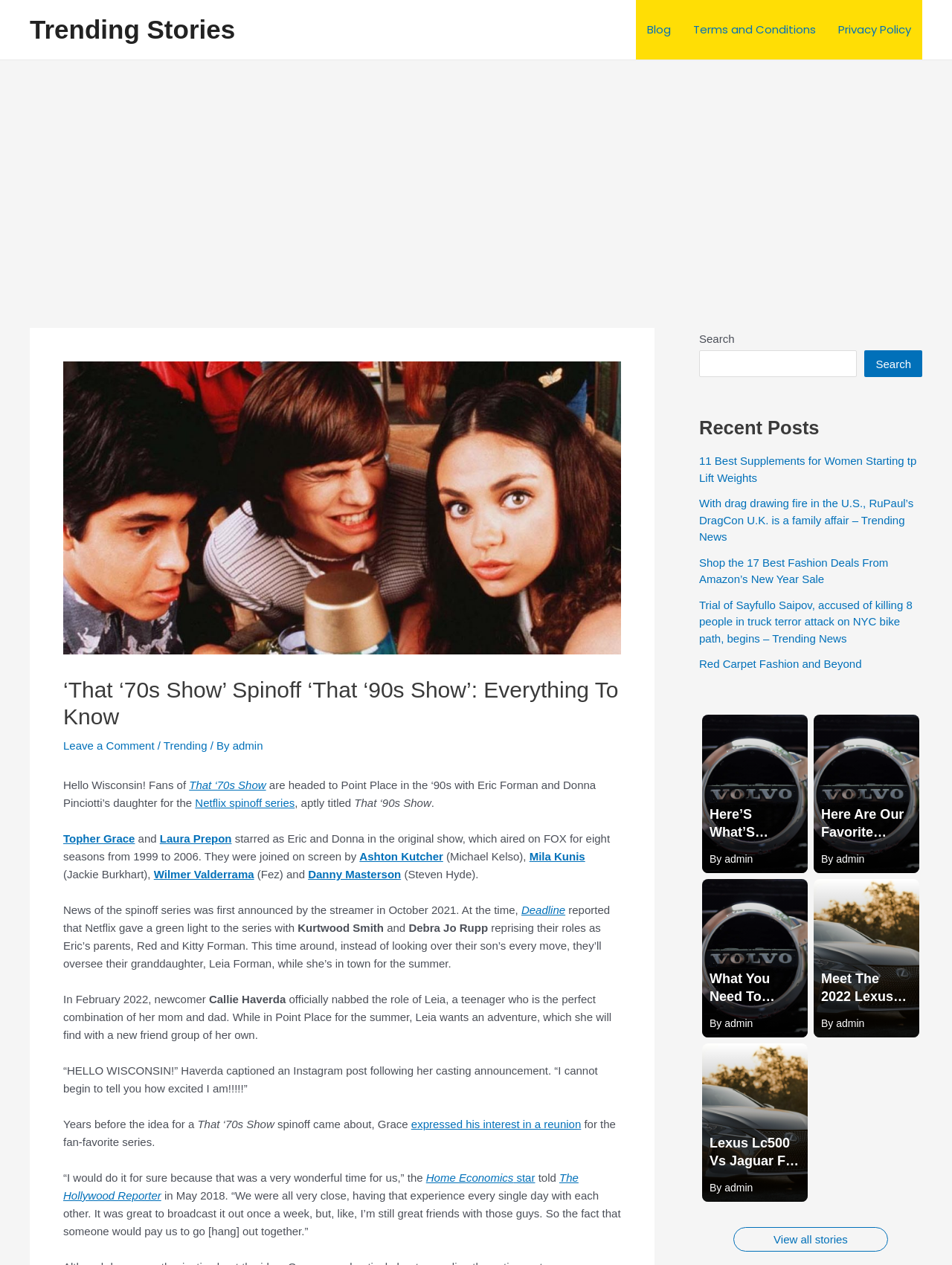Could you indicate the bounding box coordinates of the region to click in order to complete this instruction: "Click the 'Trending Stories' link".

[0.031, 0.012, 0.247, 0.035]